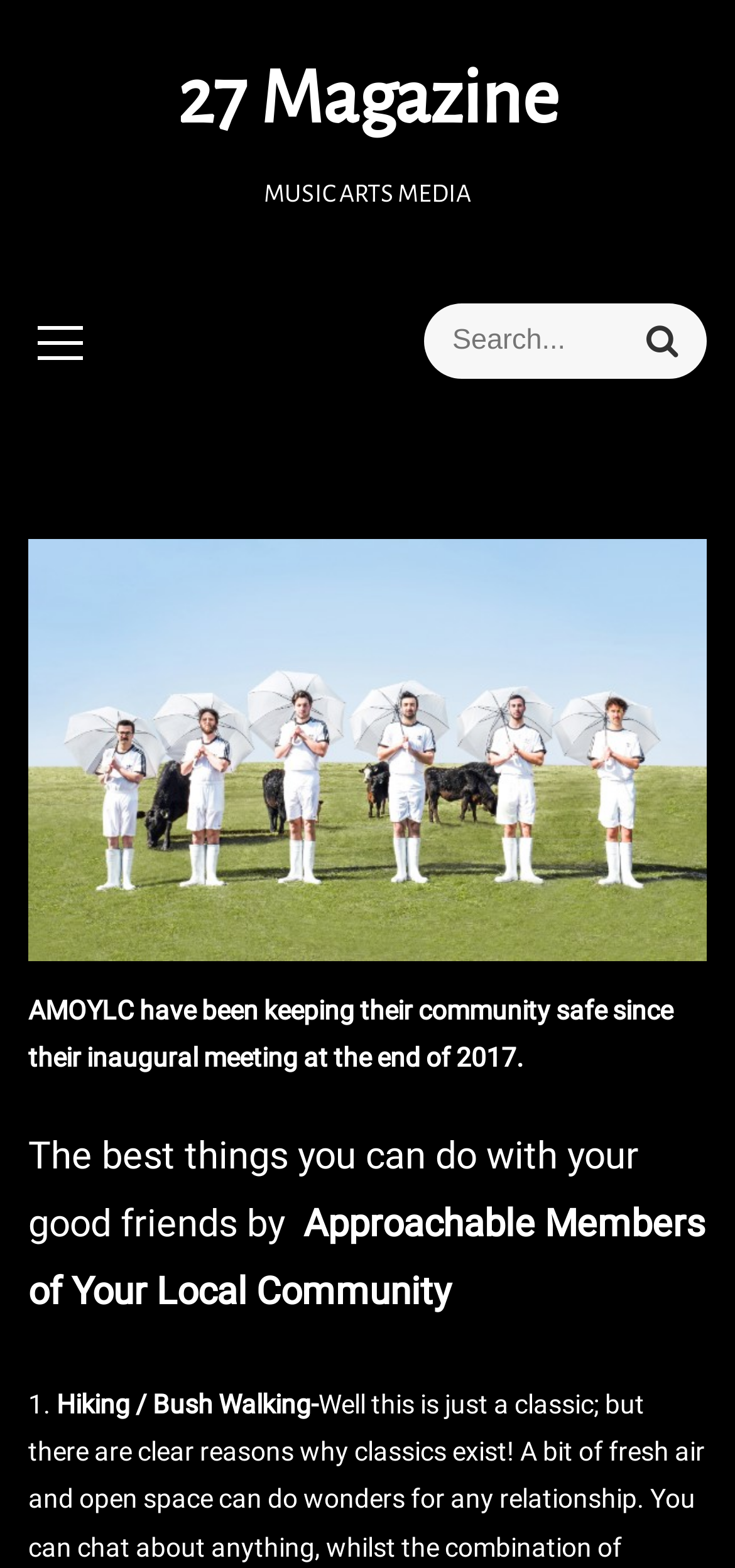Determine the bounding box coordinates for the UI element matching this description: "27 Magazine".

[0.241, 0.037, 0.759, 0.088]